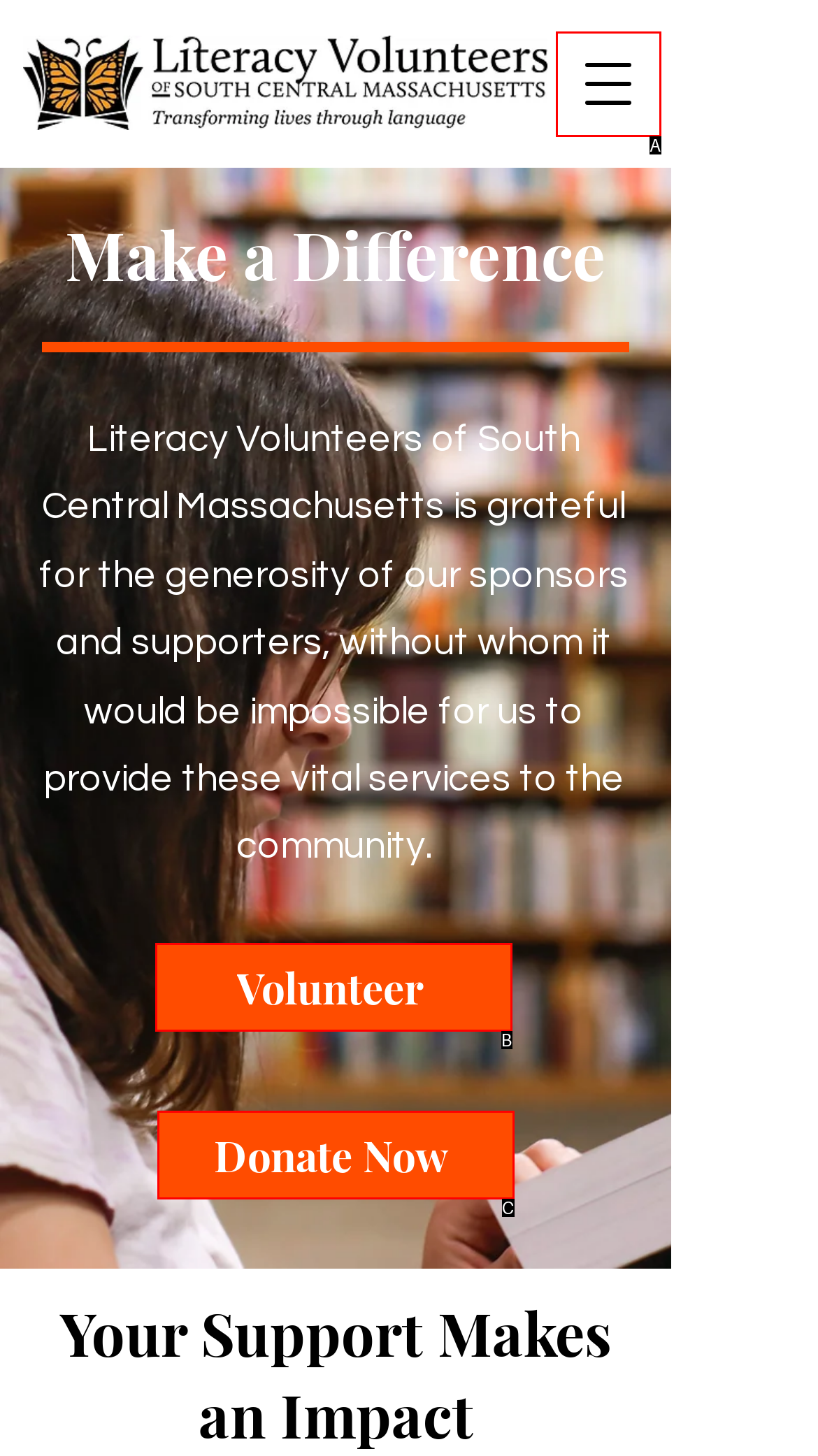Tell me which option best matches this description: Volunteer
Answer with the letter of the matching option directly from the given choices.

B